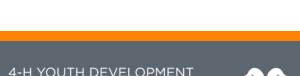What is the context in which the logo is displayed?
Provide a fully detailed and comprehensive answer to the question.

The logo is positioned within the context of a webpage dedicated to Tennessee 4-H initiatives, which suggests that the webpage is providing information and resources related to the program's activities and goals.